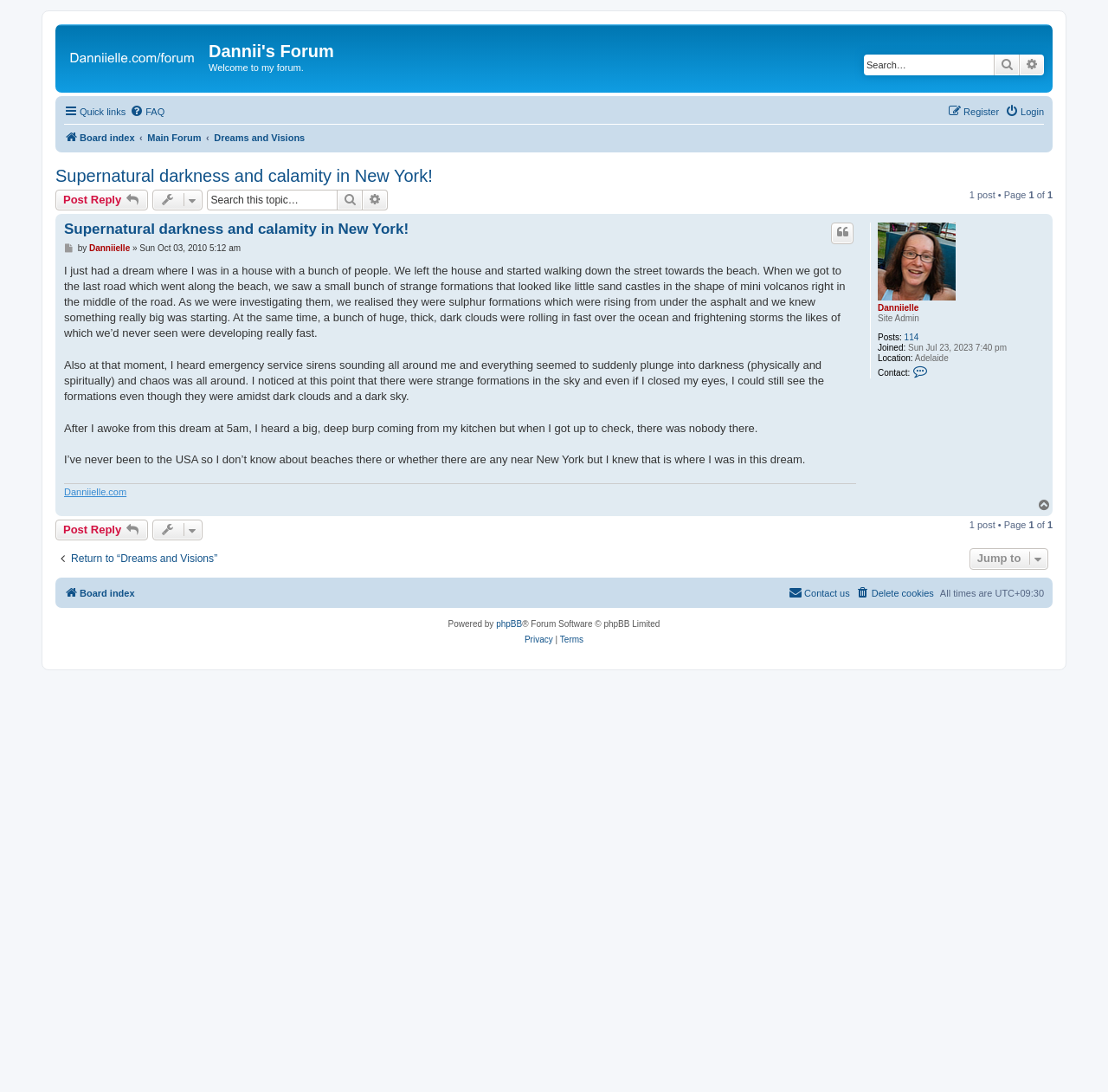Summarize the contents and layout of the webpage in detail.

The webpage is a forum discussion page titled "Supernatural darkness and calamity in New York!" on Dannii's Forum. At the top, there is a heading with the title of the forum, followed by a welcome message and a search bar. Below the search bar, there are two horizontal menus, one with links to "Quick links", "FAQ", "Login", and "Register", and another with links to "Board index", "Main Forum", and "Dreams and Visions".

The main content of the page is a discussion thread with a single post by the user "Danniielle", who is also the site administrator. The post is a long text describing a dream the user had, which involves a house, a beach, and strange formations in the sky. The post also mentions that the user heard a strange noise in their kitchen after waking up from the dream.

To the right of the post, there is a sidebar with information about the user, including their avatar, username, and post count. There are also links to "Quote", "Post", and "Contact" the user.

At the bottom of the page, there are links to "Post Reply", "Topic tools", and "Return to “Dreams and Visions”". There is also a copyright notice and a link to the phpBB software that powers the forum.